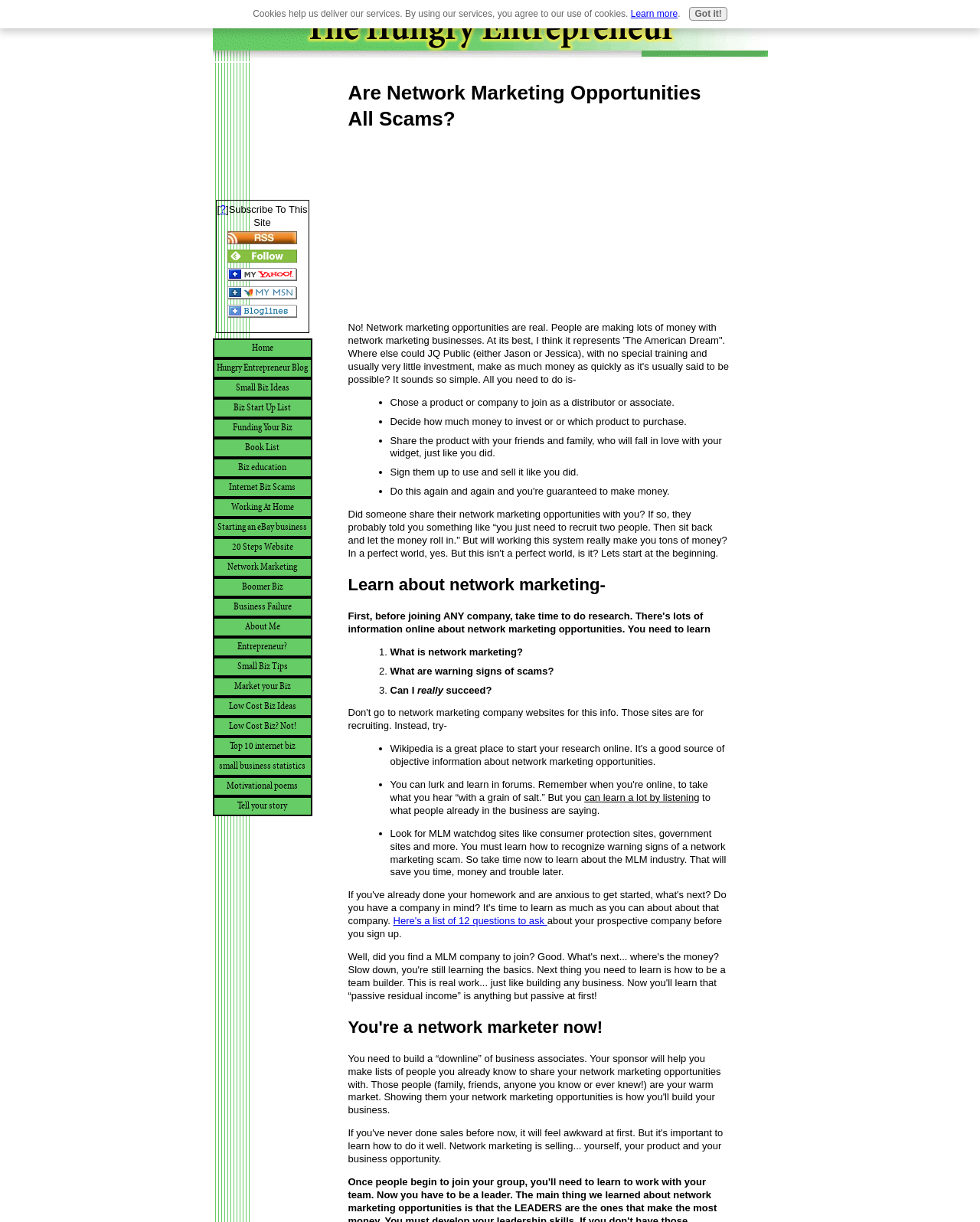Find and indicate the bounding box coordinates of the region you should select to follow the given instruction: "Click on the link to learn about network marketing".

[0.355, 0.47, 0.746, 0.488]